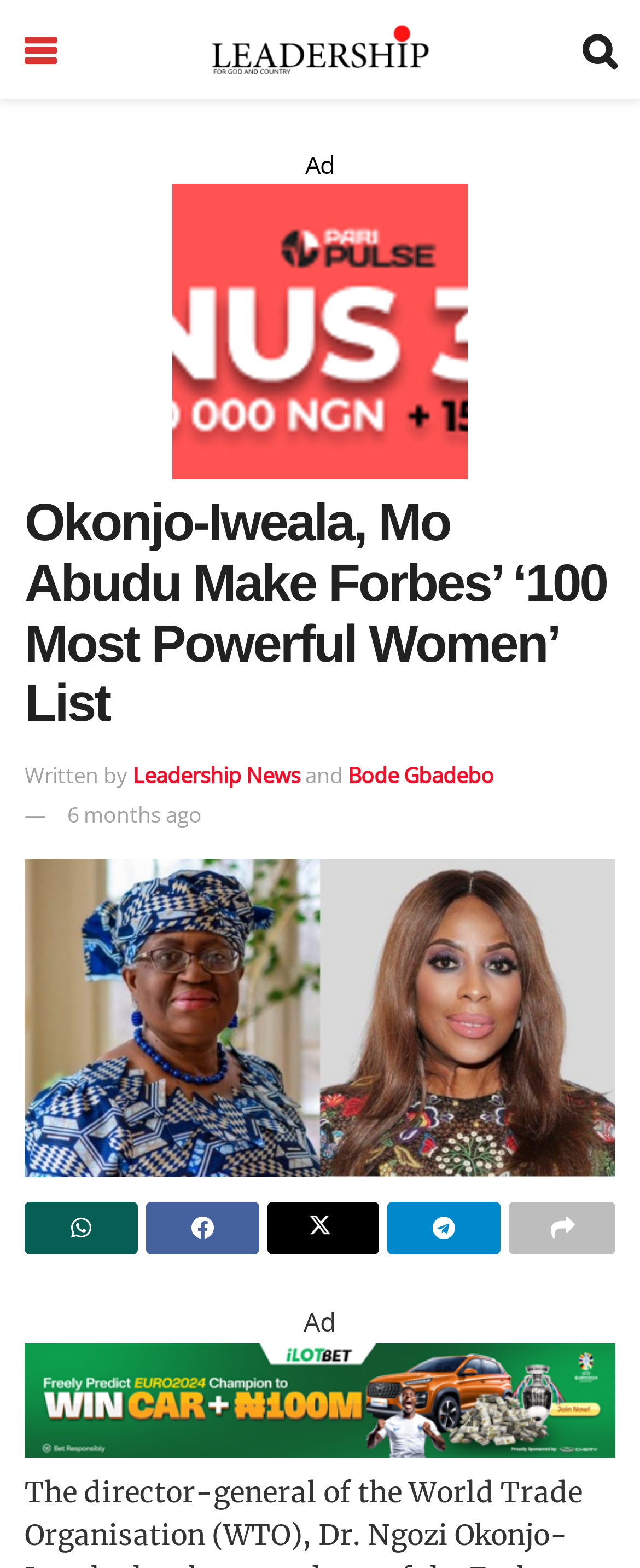Locate the bounding box coordinates of the clickable area to execute the instruction: "Read the article written by Bode Gbadebo". Provide the coordinates as four float numbers between 0 and 1, represented as [left, top, right, bottom].

[0.544, 0.485, 0.772, 0.504]